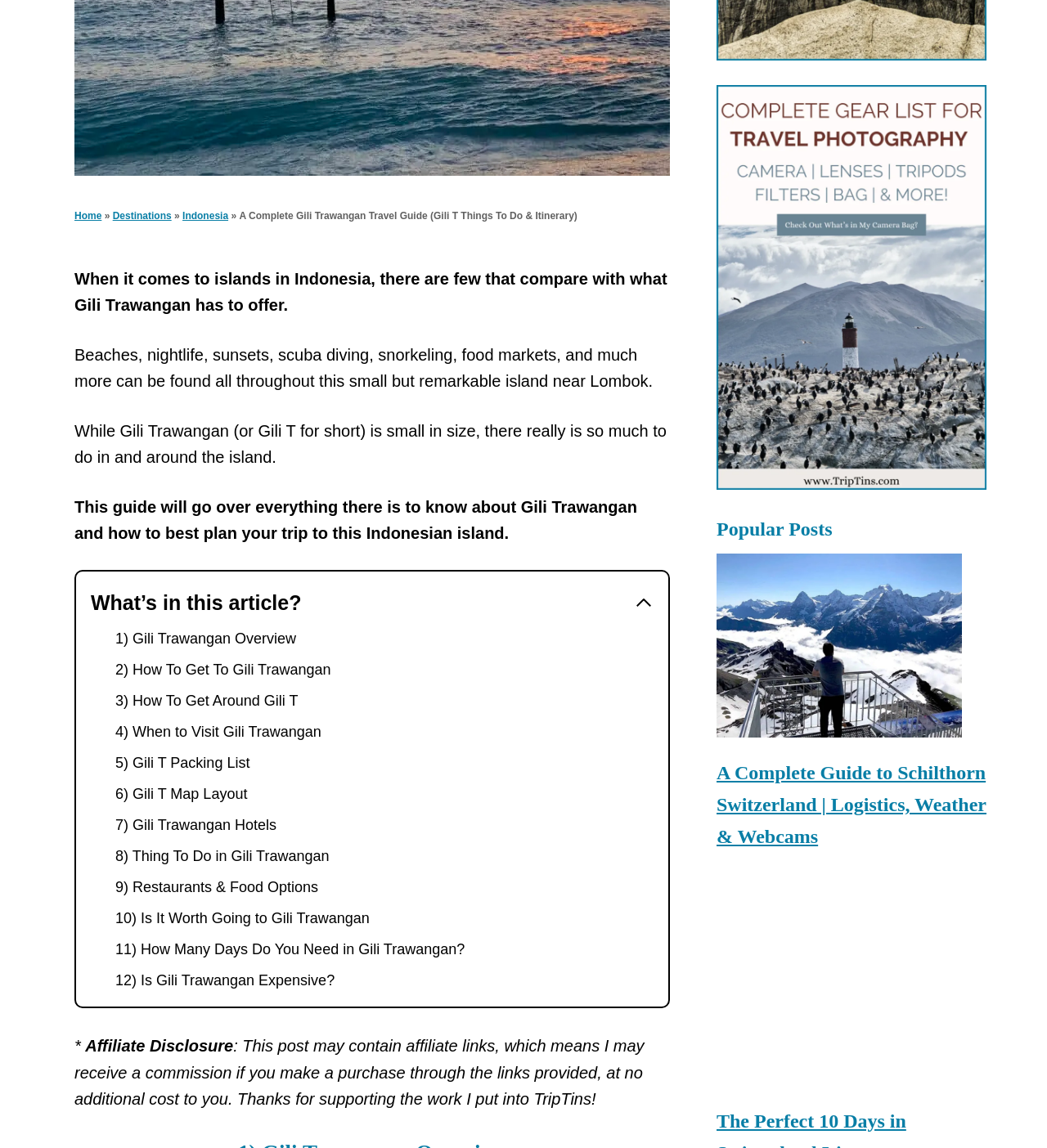Based on the element description 9) Restaurants & Food Options, identify the bounding box coordinates for the UI element. The coordinates should be in the format (top-left x, top-left y, bottom-right x, bottom-right y) and within the 0 to 1 range.

[0.11, 0.766, 0.304, 0.78]